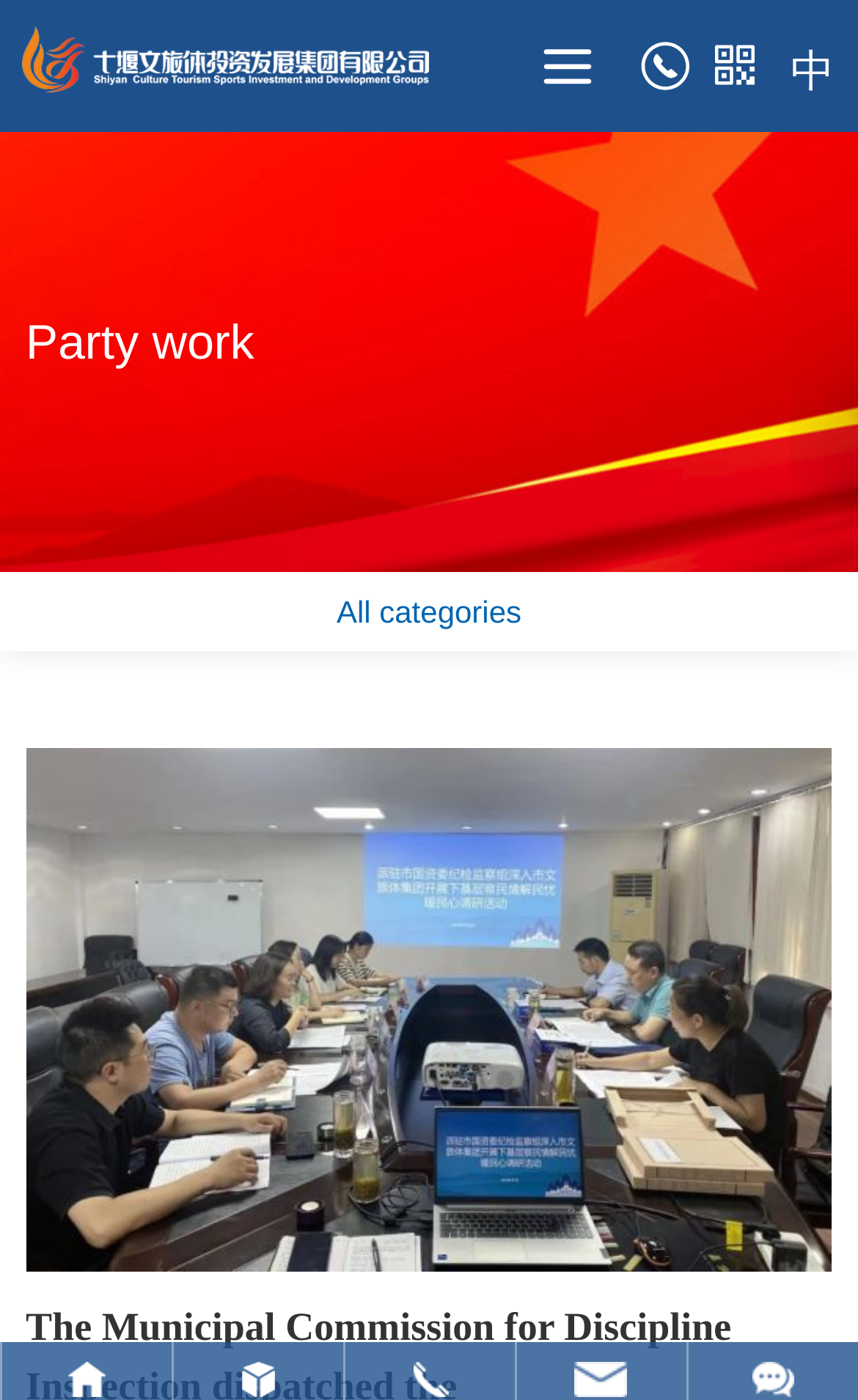Given the description "中", provide the bounding box coordinates of the corresponding UI element.

[0.921, 0.024, 0.973, 0.071]